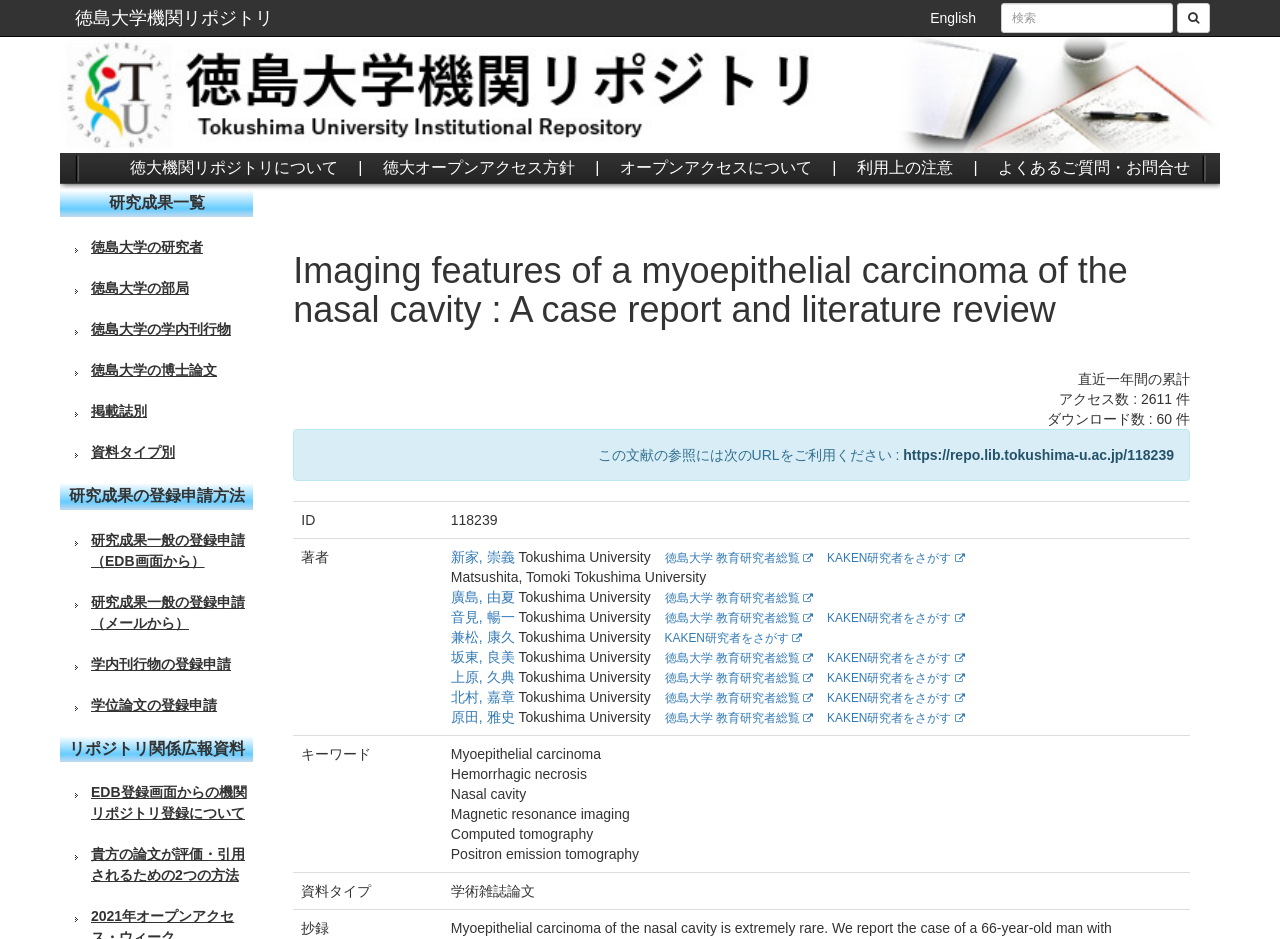What is the type of the literature? From the image, respond with a single word or brief phrase.

学術雑誌論文